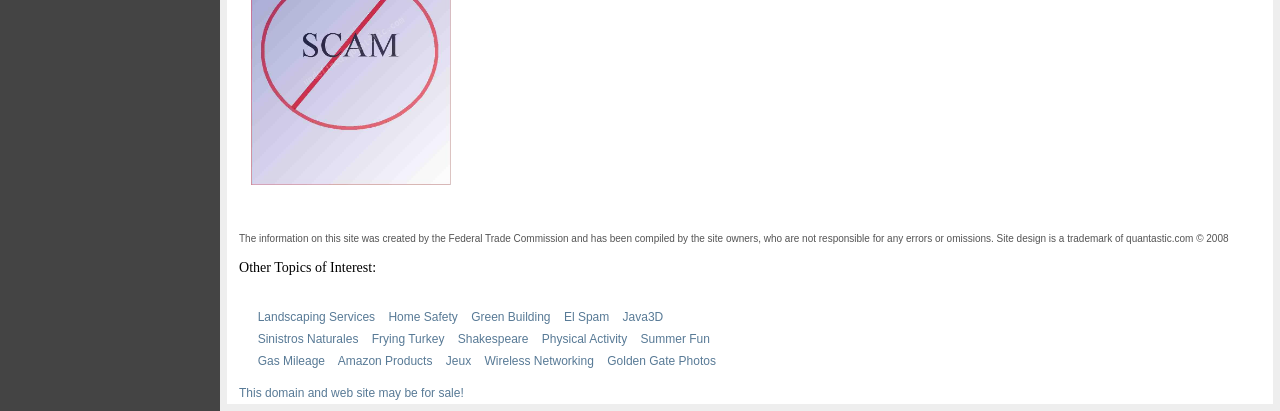Determine the bounding box coordinates of the clickable element to complete this instruction: "Visit Home Safety". Provide the coordinates in the format of four float numbers between 0 and 1, [left, top, right, bottom].

[0.303, 0.753, 0.358, 0.788]